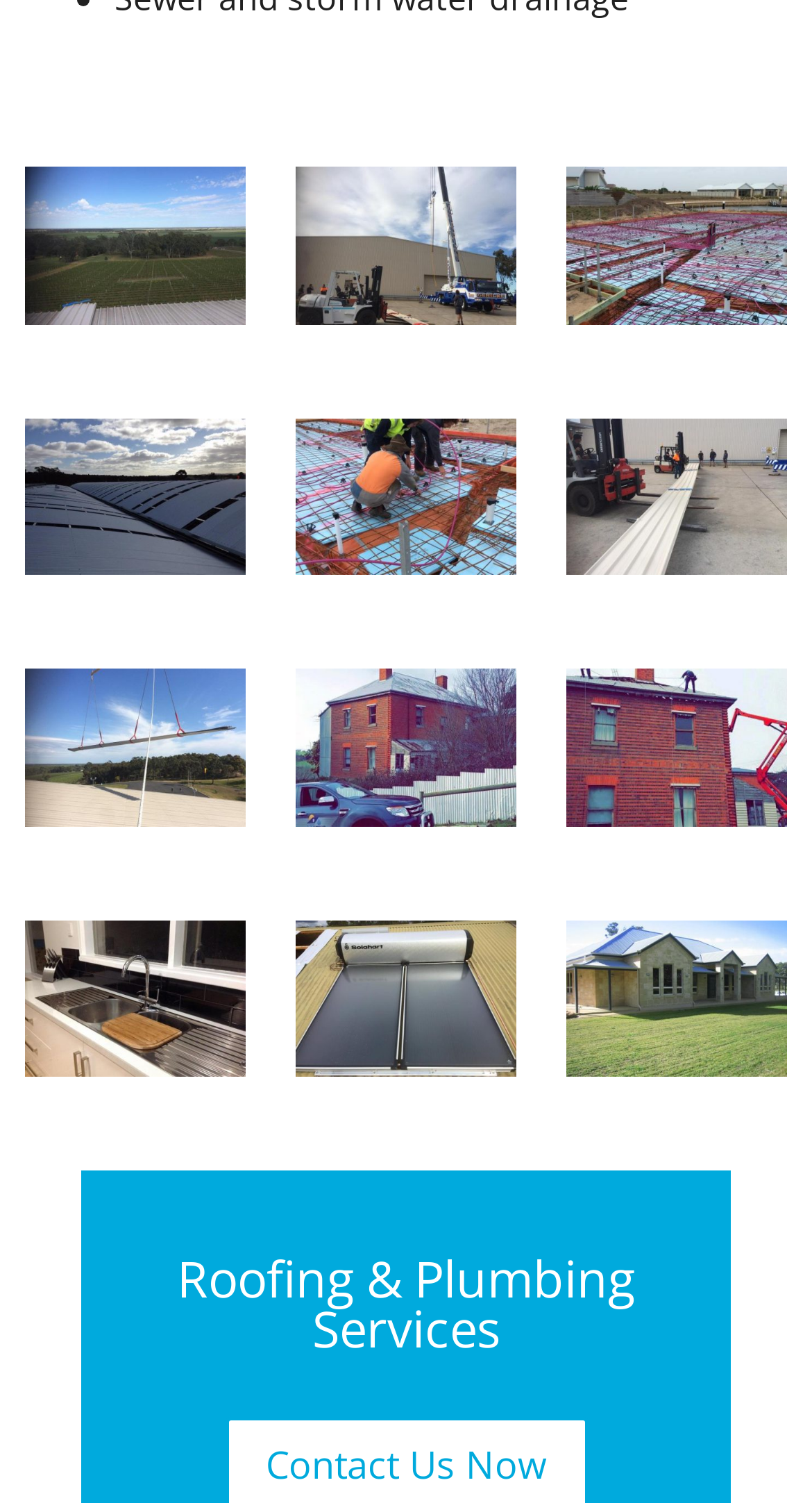Using the details from the image, please elaborate on the following question: What is the topic of the webpage?

I read the text content of the heading element, which is 'Roofing & Plumbing Services'. This suggests that the webpage is about roofing and plumbing services.